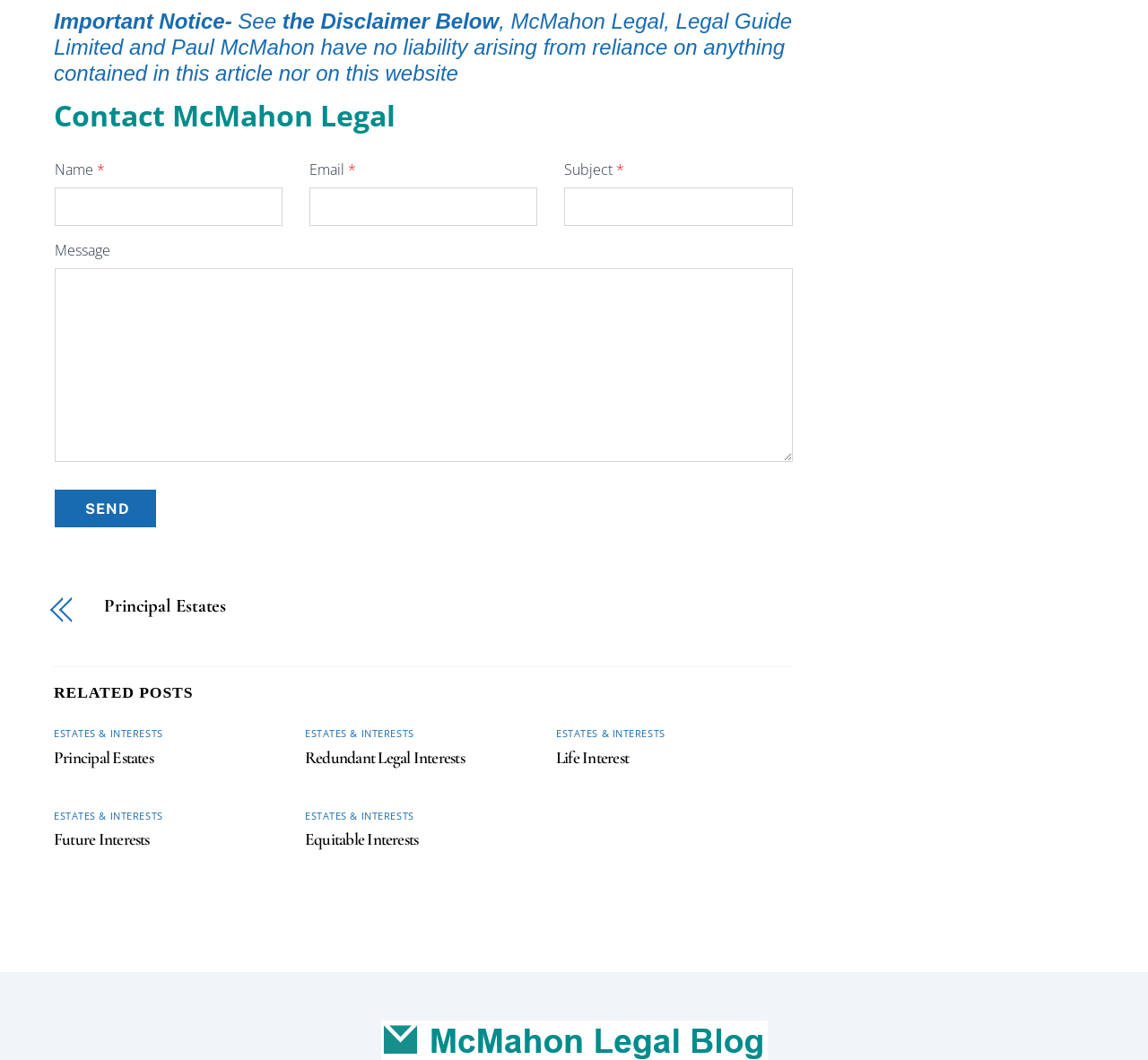Please find the bounding box coordinates of the clickable region needed to complete the following instruction: "Click the 'Principal Estates' link". The bounding box coordinates must consist of four float numbers between 0 and 1, i.e., [left, top, right, bottom].

[0.091, 0.564, 0.349, 0.581]